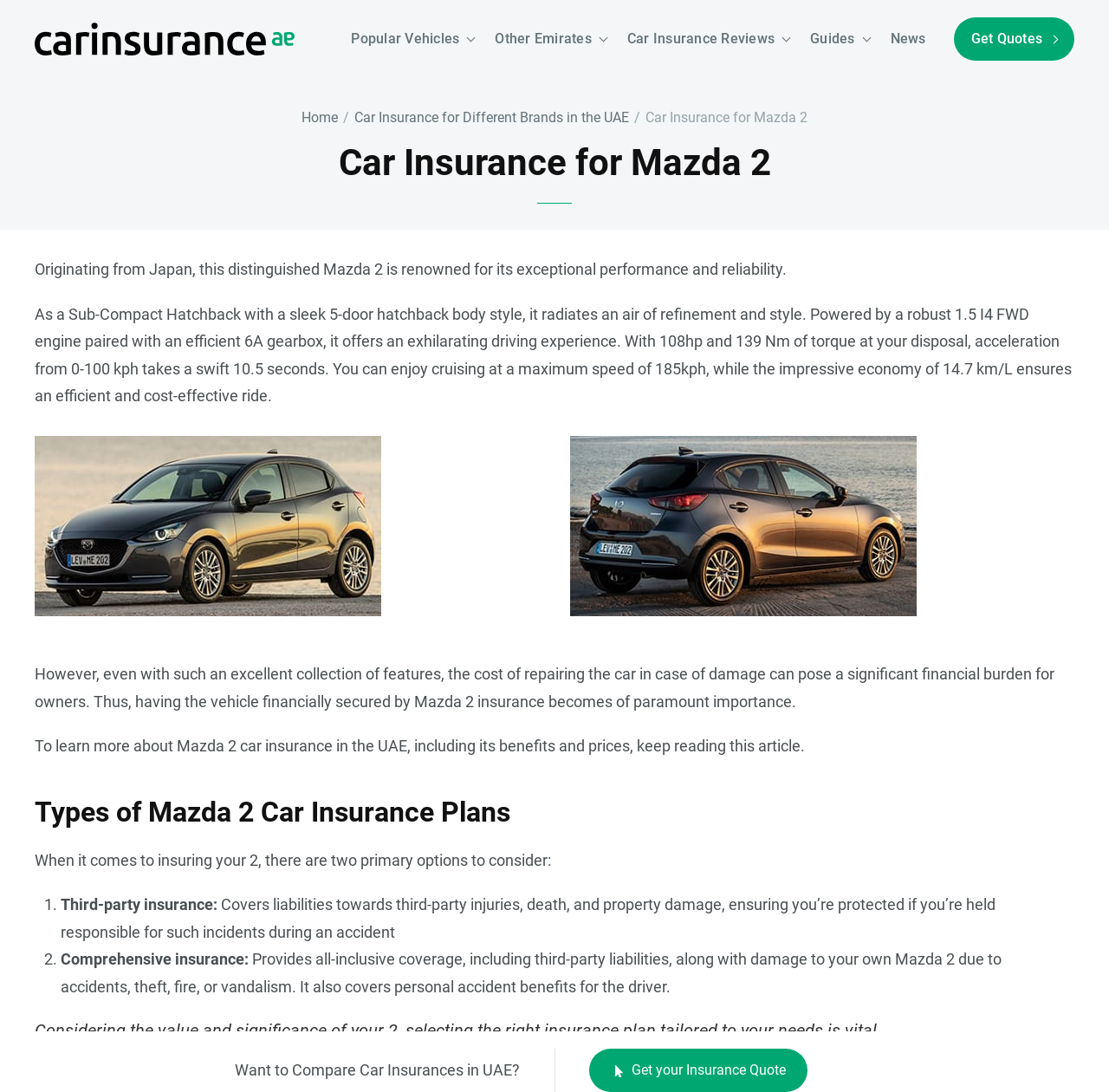Locate the bounding box coordinates of the clickable region necessary to complete the following instruction: "Click on 'Get Quotes'". Provide the coordinates in the format of four float numbers between 0 and 1, i.e., [left, top, right, bottom].

[0.86, 0.016, 0.969, 0.056]